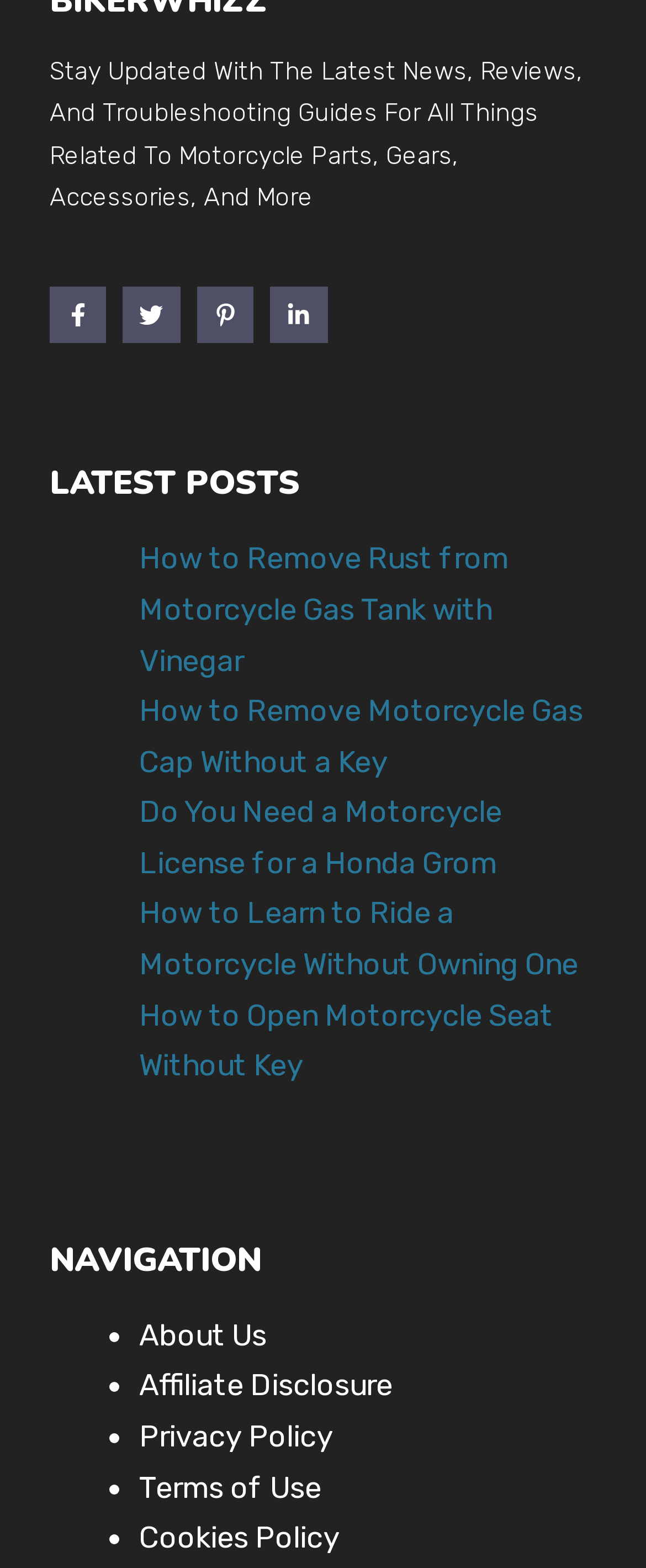Identify the bounding box coordinates for the element you need to click to achieve the following task: "Click the Economic Trends link". The coordinates must be four float values ranging from 0 to 1, formatted as [left, top, right, bottom].

None